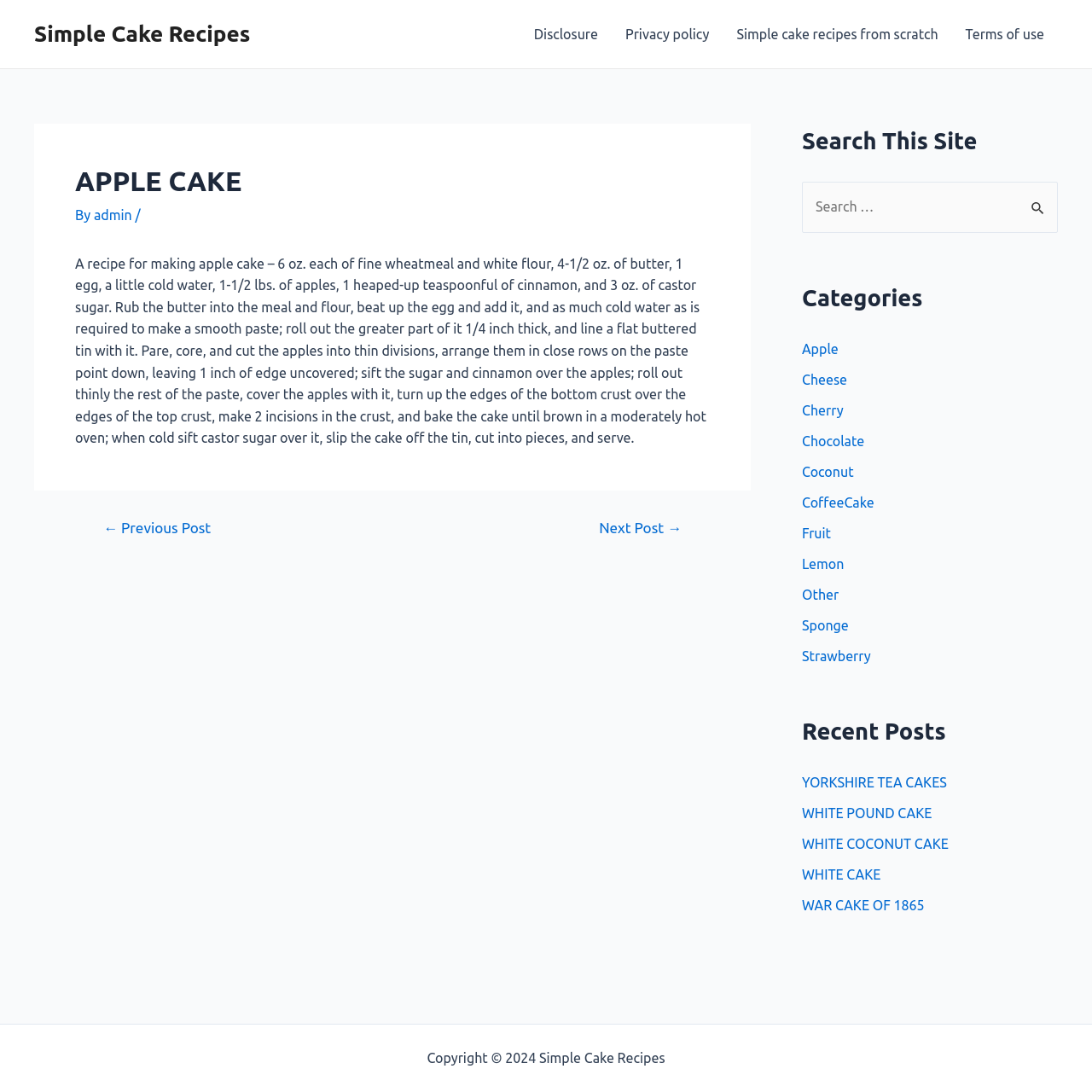Reply to the question below using a single word or brief phrase:
What is the recipe for apple cake?

Ingredients and instructions